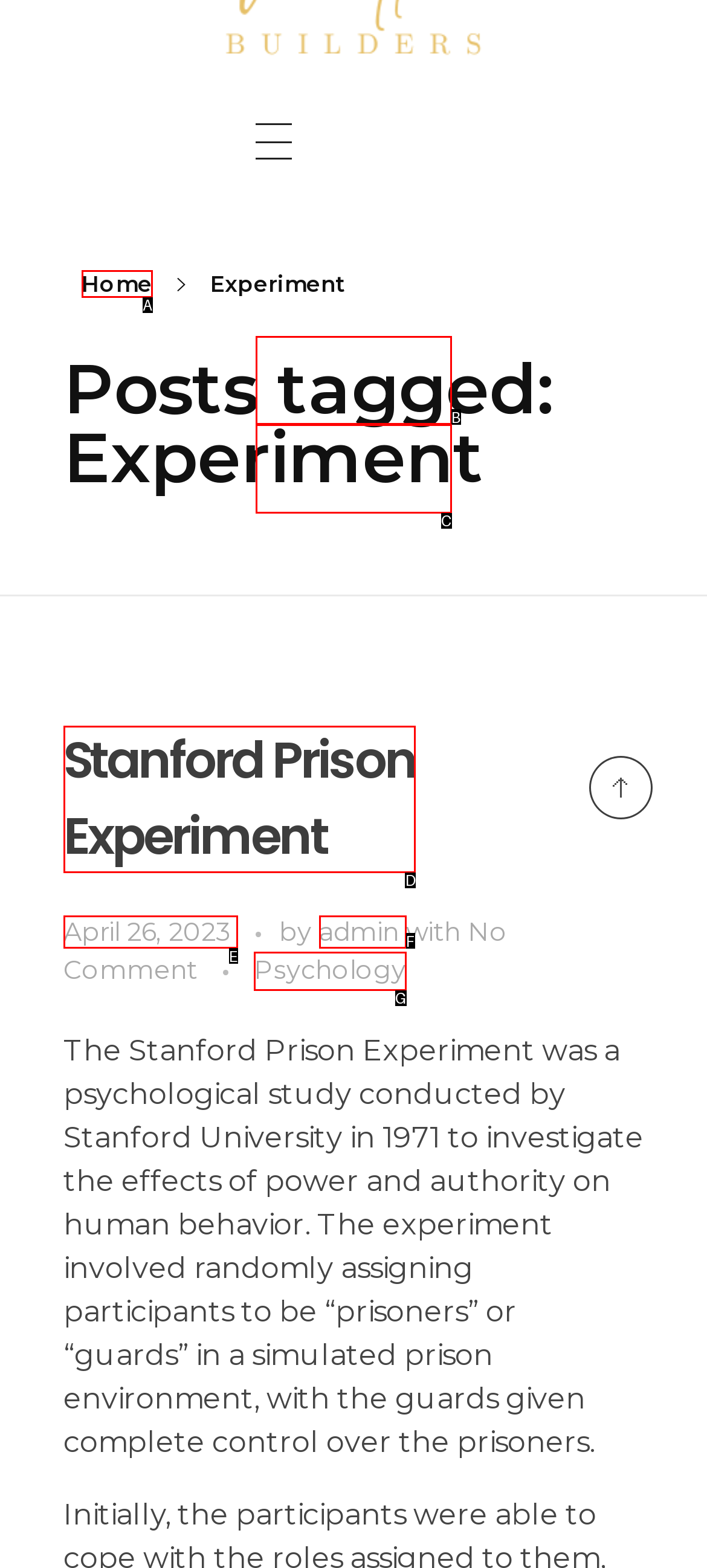Select the option that matches this description: April 26, 2023
Answer by giving the letter of the chosen option.

E